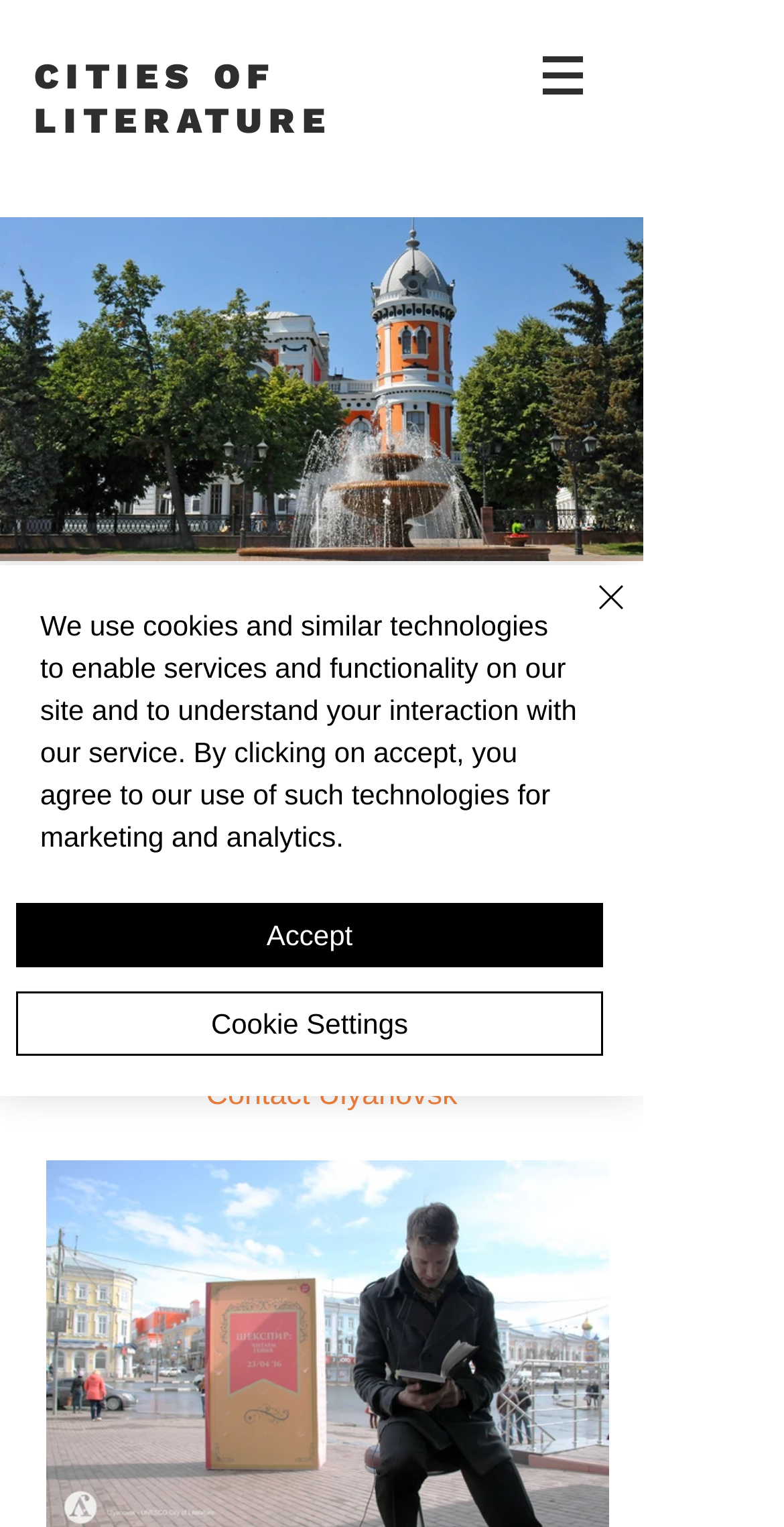Use a single word or phrase to respond to the question:
What is the population of Ulyanovsk?

626,540